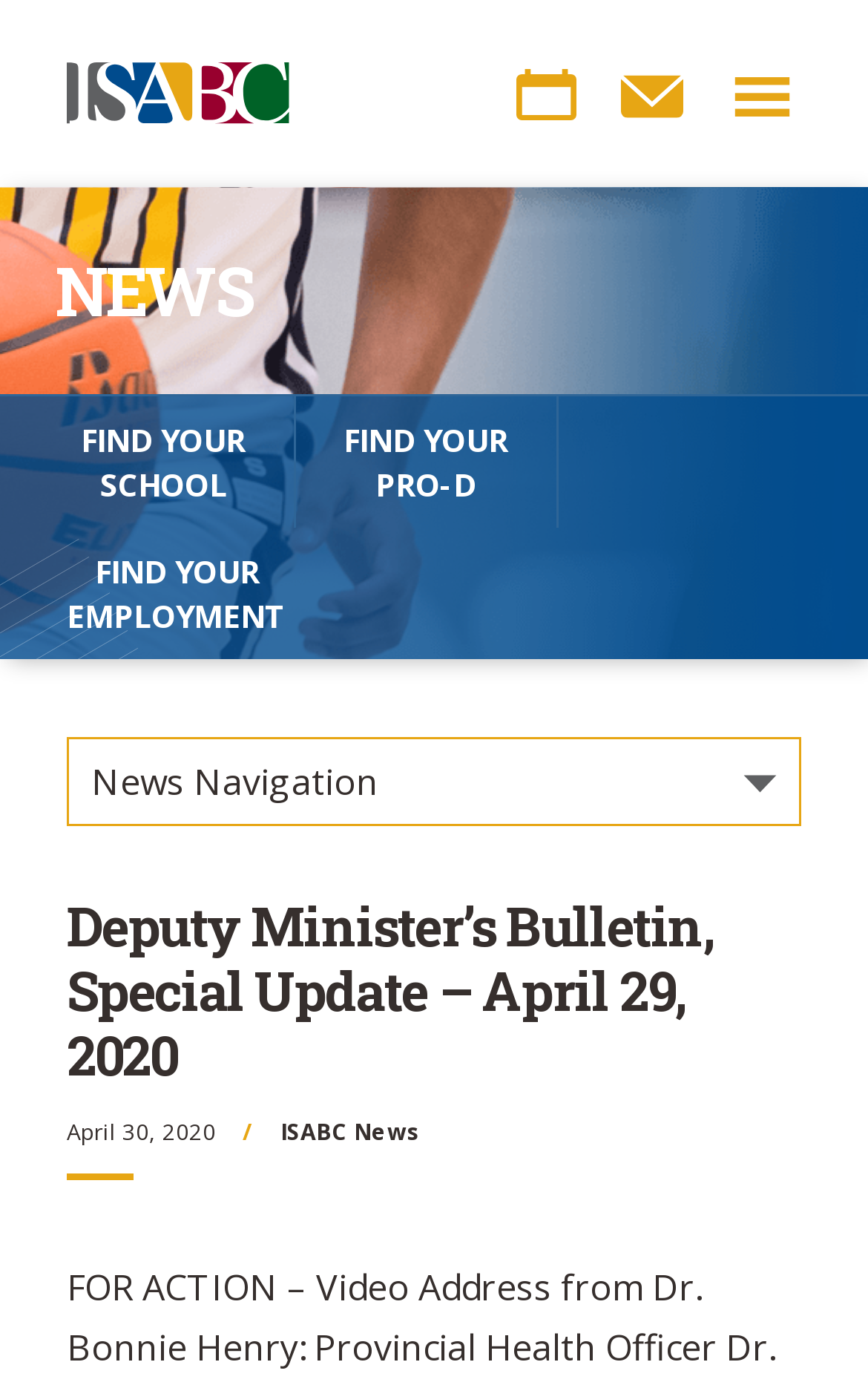Please identify the bounding box coordinates of the element I need to click to follow this instruction: "View Calendar".

[0.59, 0.045, 0.667, 0.093]